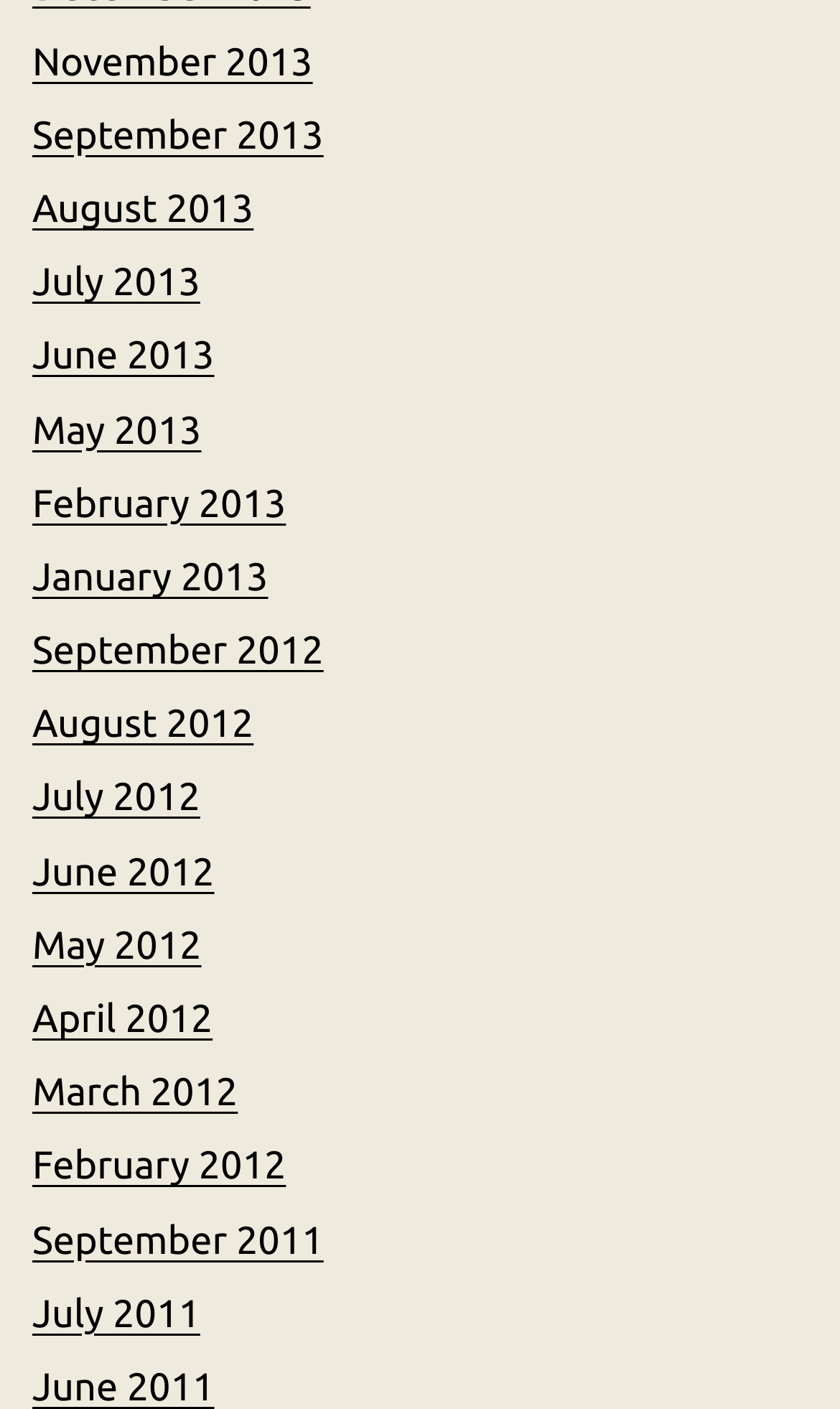Please identify the coordinates of the bounding box for the clickable region that will accomplish this instruction: "view June 2011".

[0.038, 0.969, 0.255, 1.0]